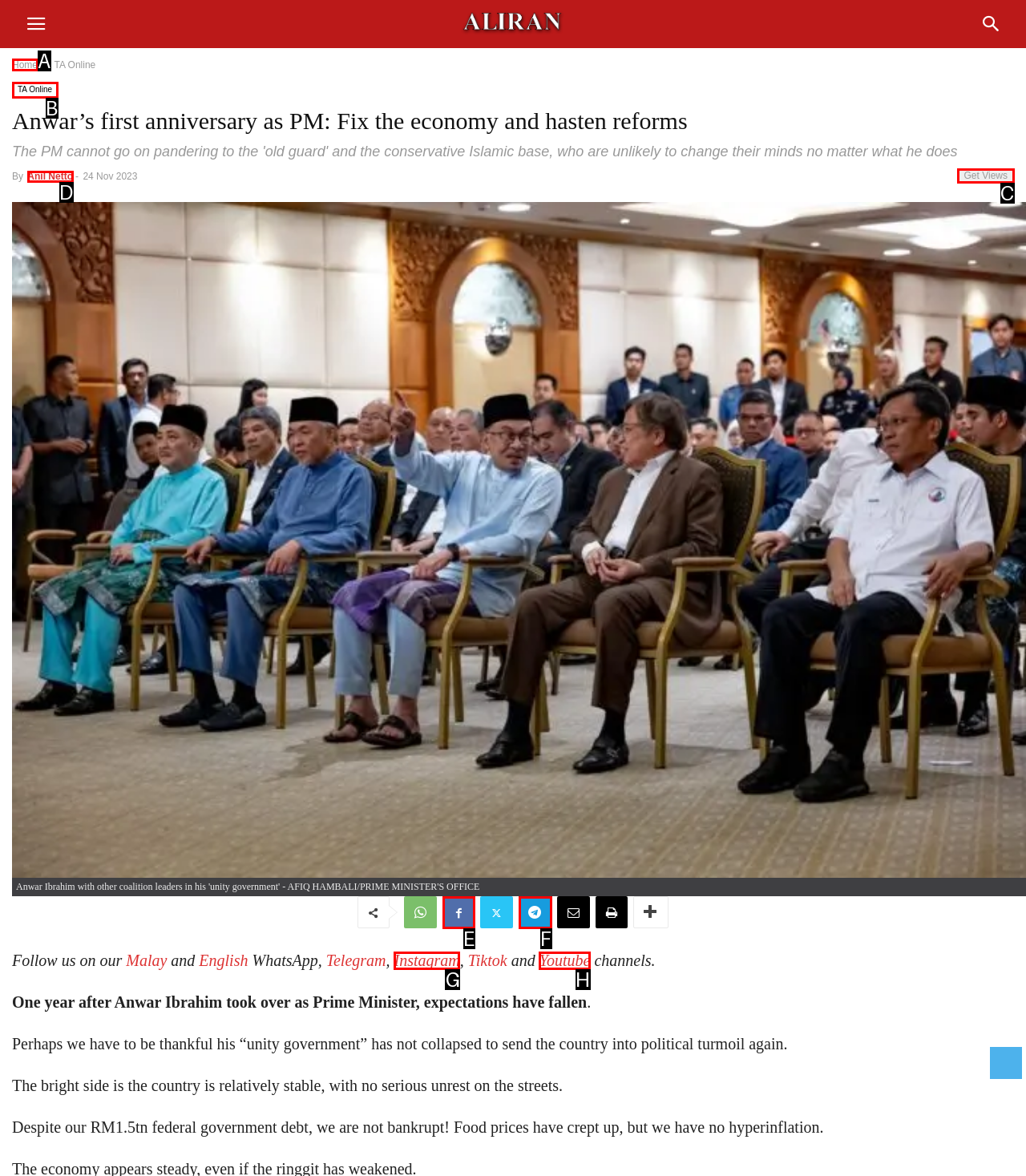For the task: Click on the 'Home' link, specify the letter of the option that should be clicked. Answer with the letter only.

A